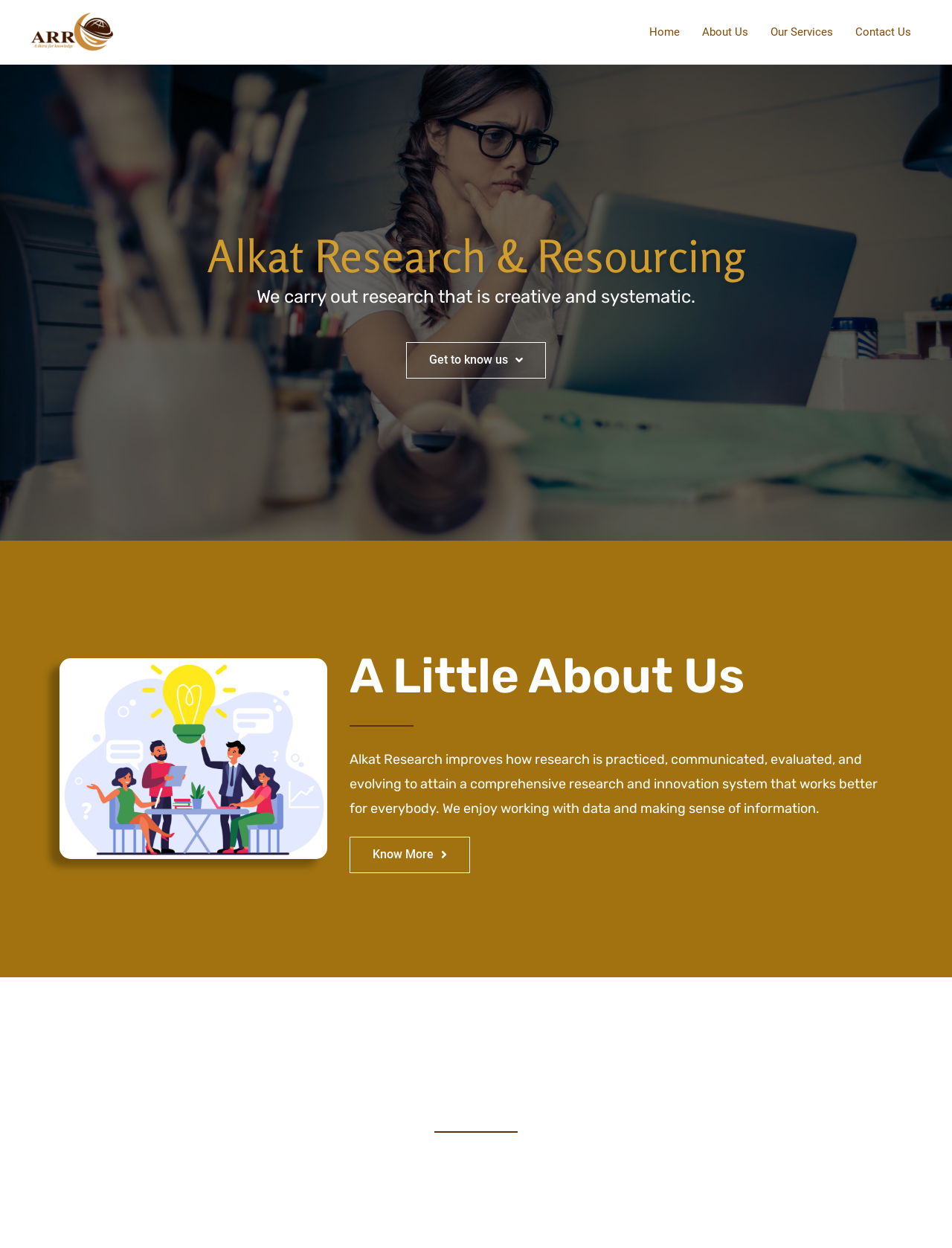What is the call-to-action button below the heading 'A Little About Us'?
Answer the question in as much detail as possible.

I analyzed the button element at coordinates [0.367, 0.67, 0.494, 0.699] and found that it has the text 'Know More', which is likely a call-to-action button.